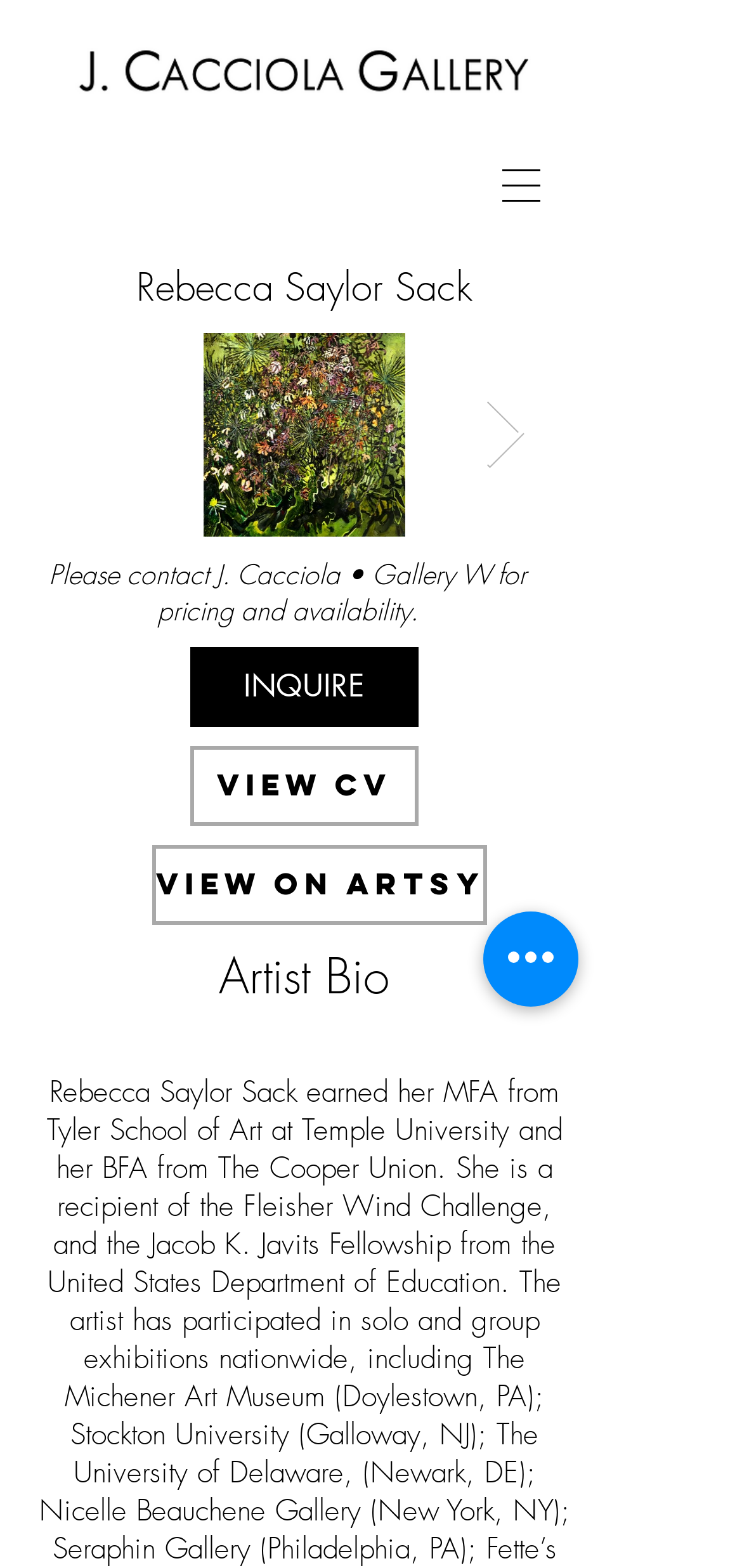Please determine the bounding box coordinates for the element with the description: "aria-label="Quick actions"".

[0.651, 0.581, 0.779, 0.642]